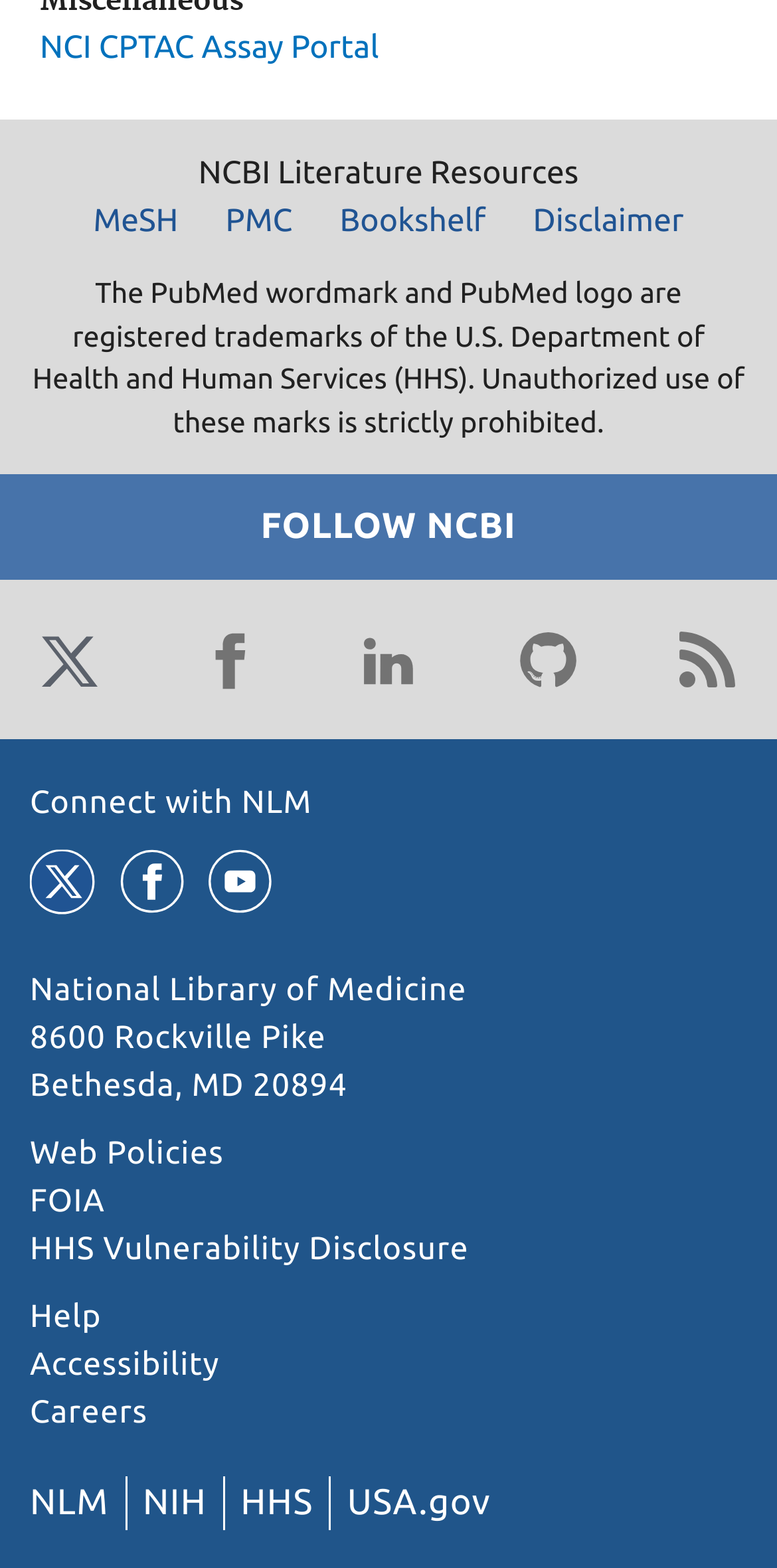Please identify the bounding box coordinates of the element's region that should be clicked to execute the following instruction: "Check the price of the second product". The bounding box coordinates must be four float numbers between 0 and 1, i.e., [left, top, right, bottom].

None